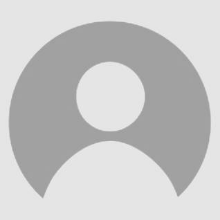What grade is Dillon Fondren in?
Using the image as a reference, give a one-word or short phrase answer.

7th grade